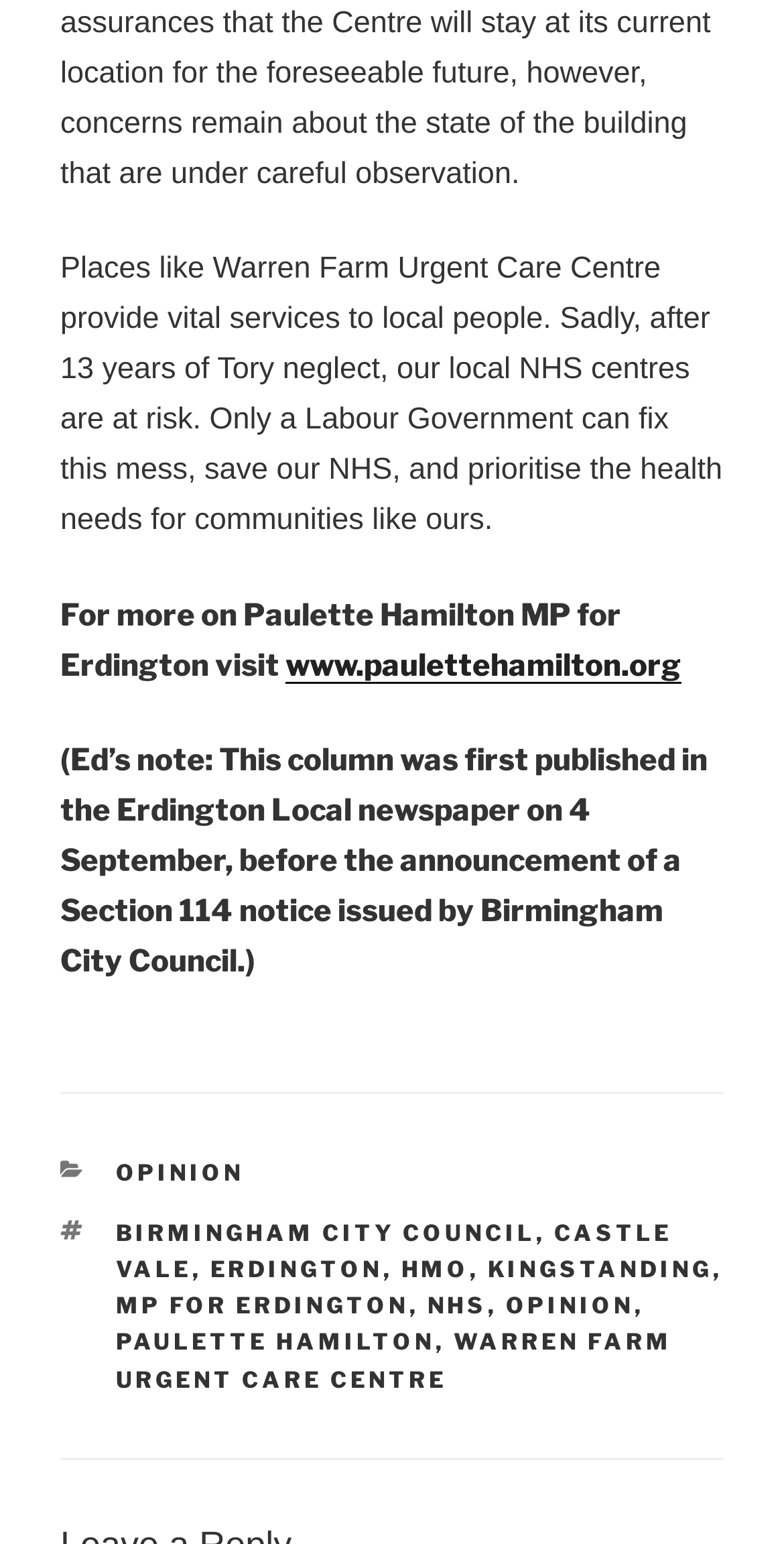Please locate the bounding box coordinates of the element that should be clicked to complete the given instruction: "go back to the previous page".

None